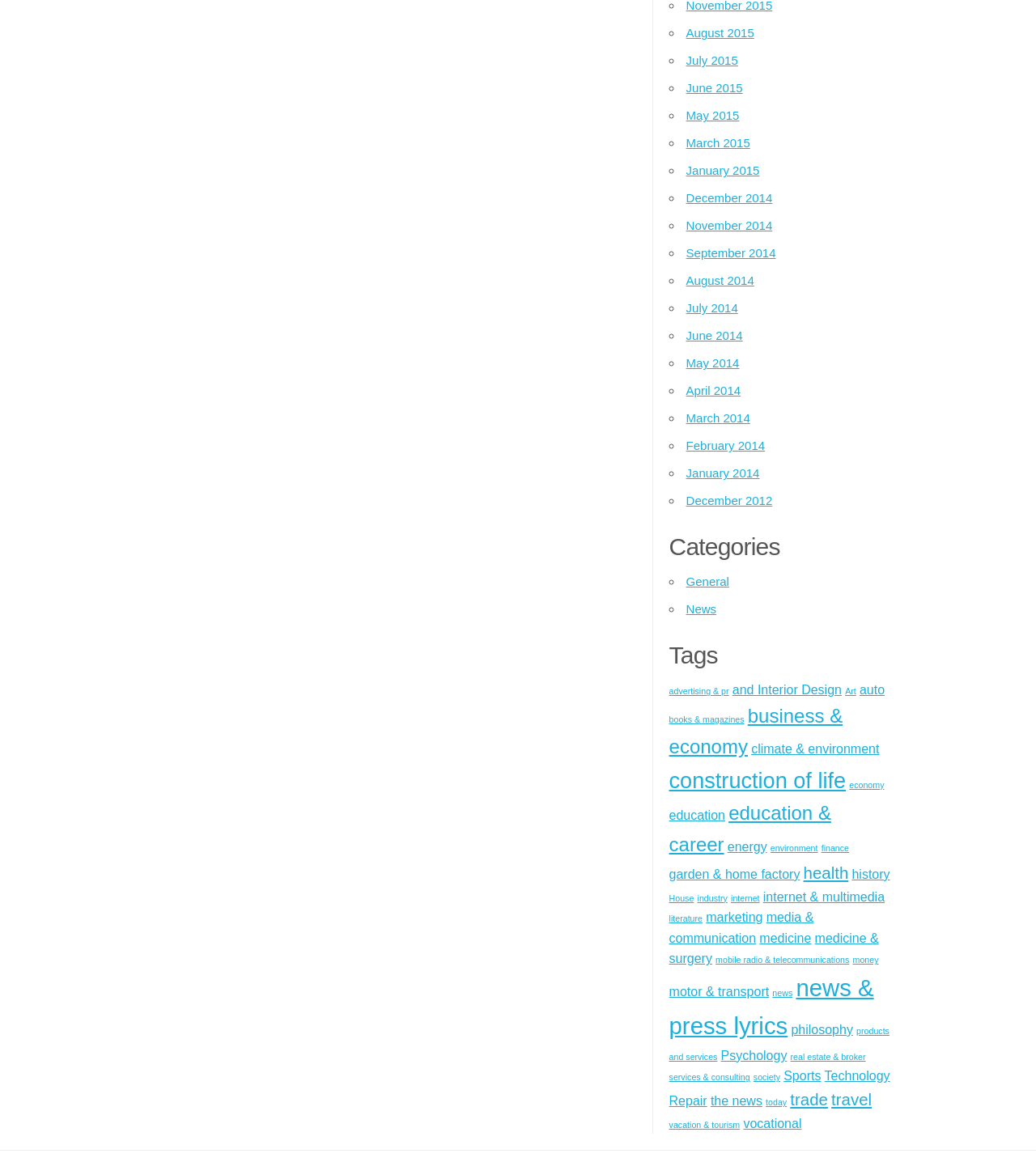Please locate the bounding box coordinates of the element's region that needs to be clicked to follow the instruction: "Click on August 2015". The bounding box coordinates should be provided as four float numbers between 0 and 1, i.e., [left, top, right, bottom].

[0.662, 0.023, 0.728, 0.034]